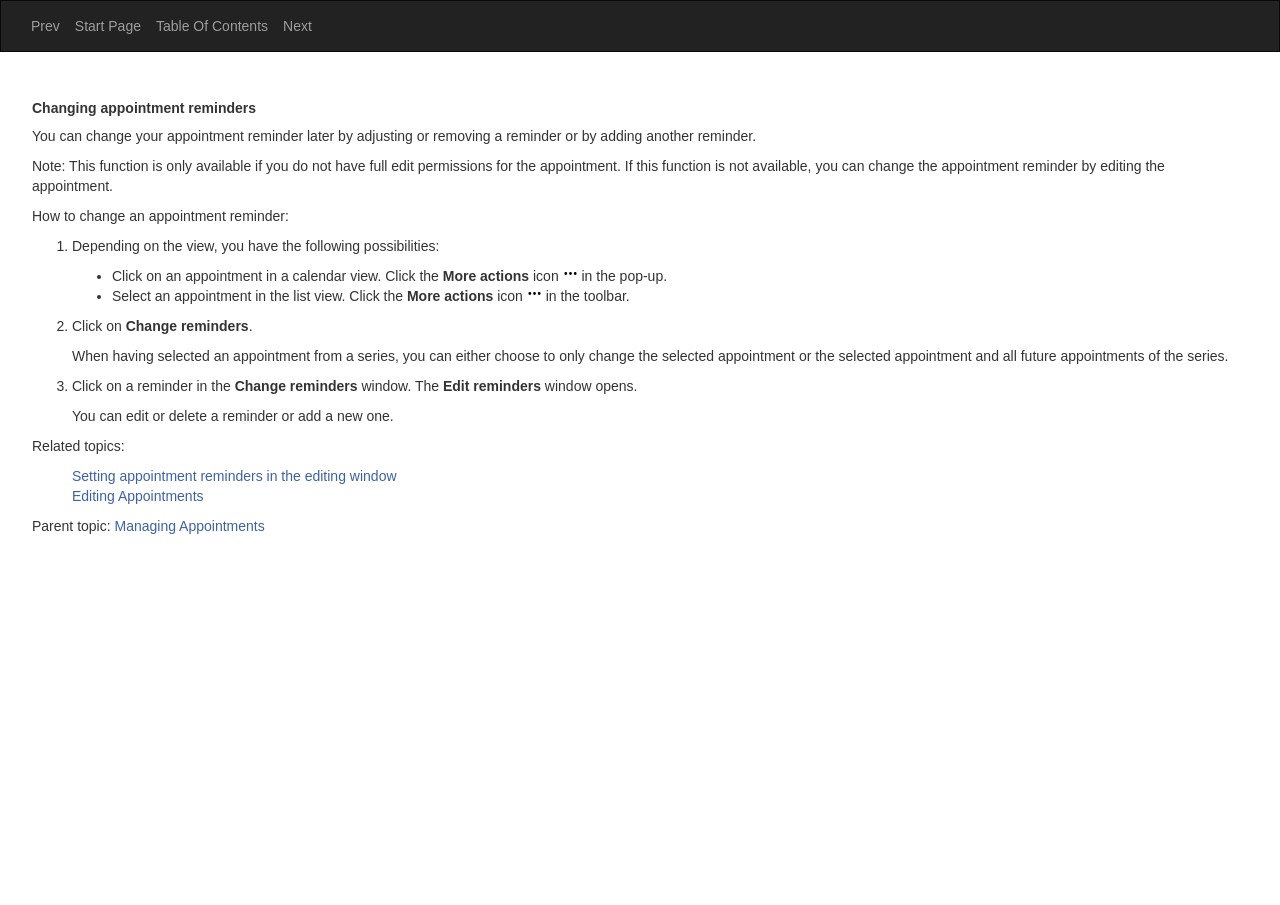Can you change the appointment reminder if you have full edit permissions?
Provide a detailed and well-explained answer to the question.

If you have full edit permissions for the appointment, you cannot change the appointment reminder using this function. This is stated in the note 'Note: This function is only available if you do not have full edit permissions for the appointment. If this function is not available, you can change the appointment reminder by editing the appointment.' which suggests that having full edit permissions makes this function unavailable.